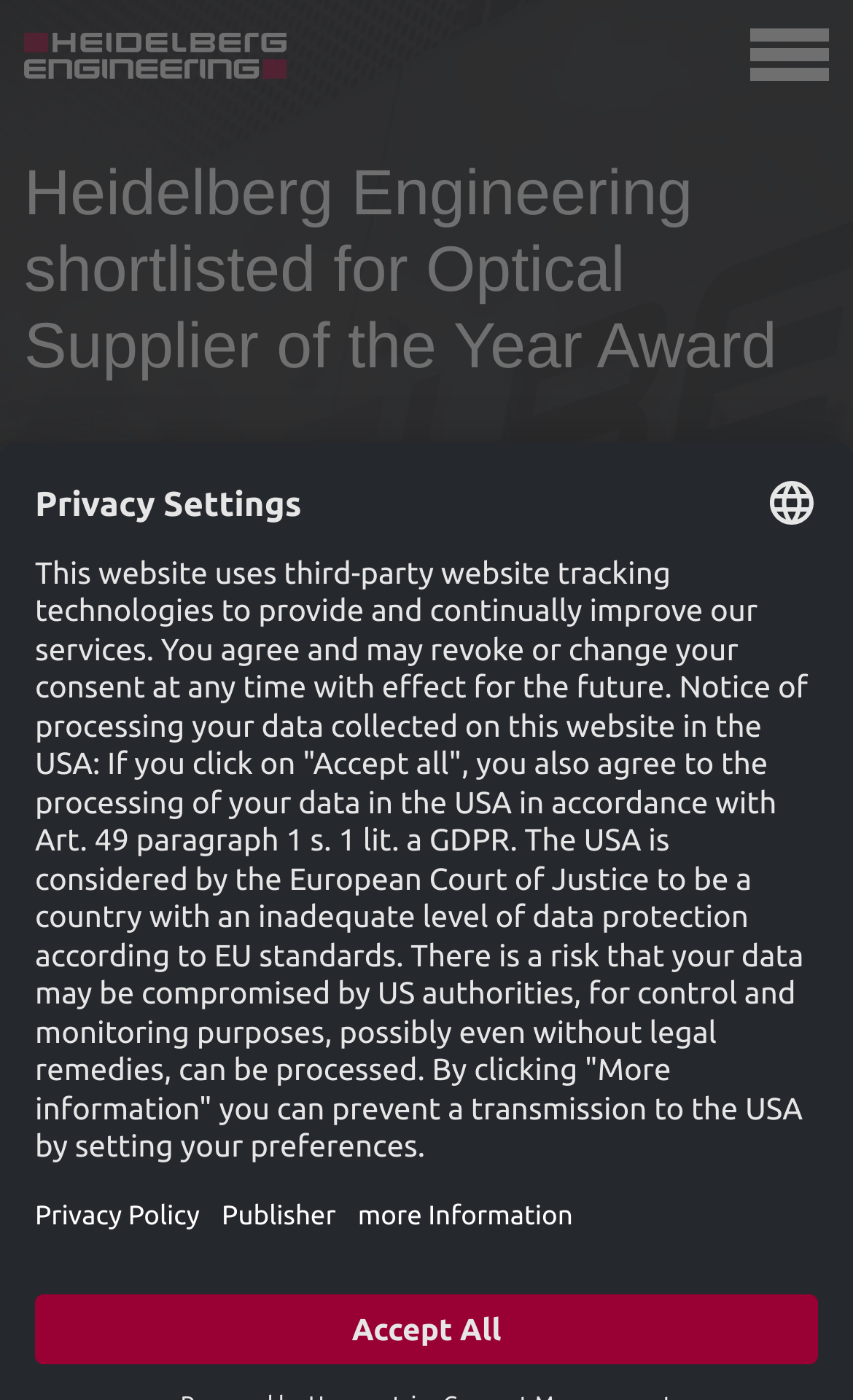Give a one-word or short phrase answer to this question: 
What is the location of Heidelberg Engineering?

Hemel Hempstead, United Kingdom